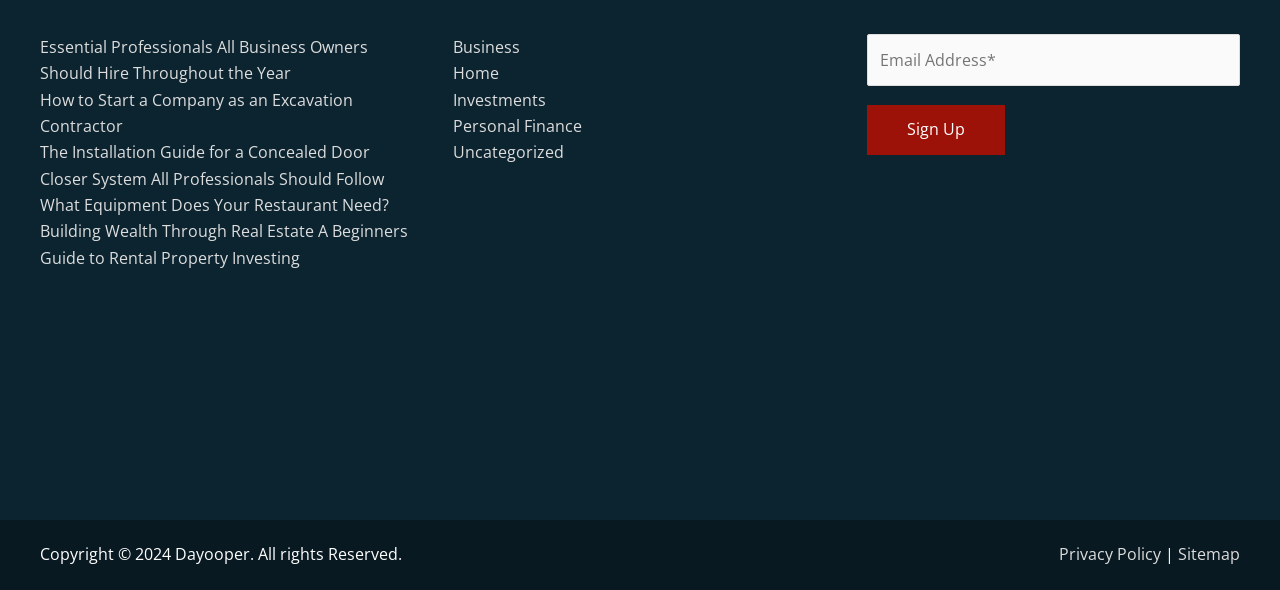What is the position of the 'Home' link relative to the 'Business' link?
Please look at the screenshot and answer in one word or a short phrase.

Left